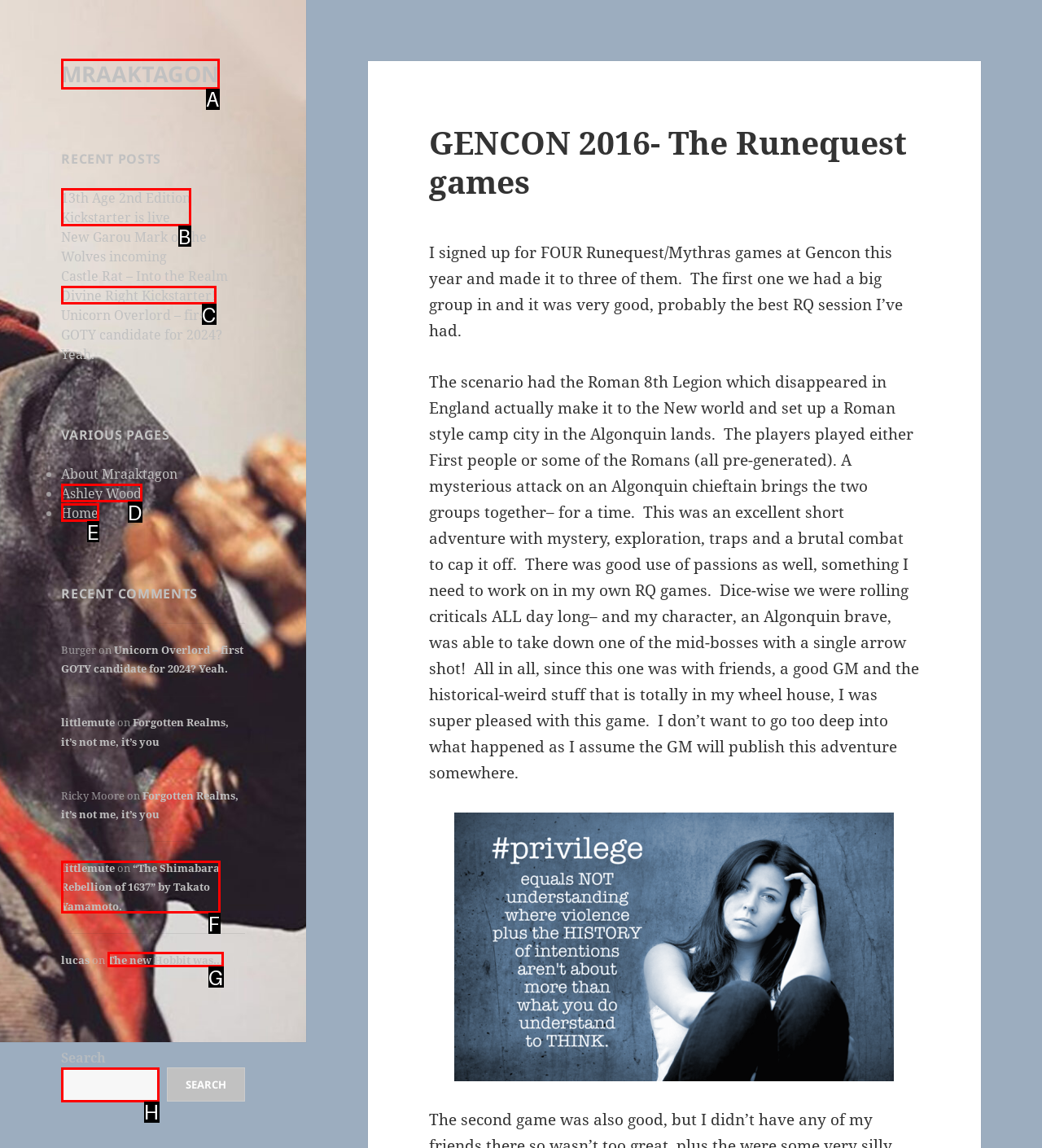Select the appropriate HTML element that needs to be clicked to finish the task: Read the article '13th Age 2nd Edition Kickstarter is live'
Reply with the letter of the chosen option.

B